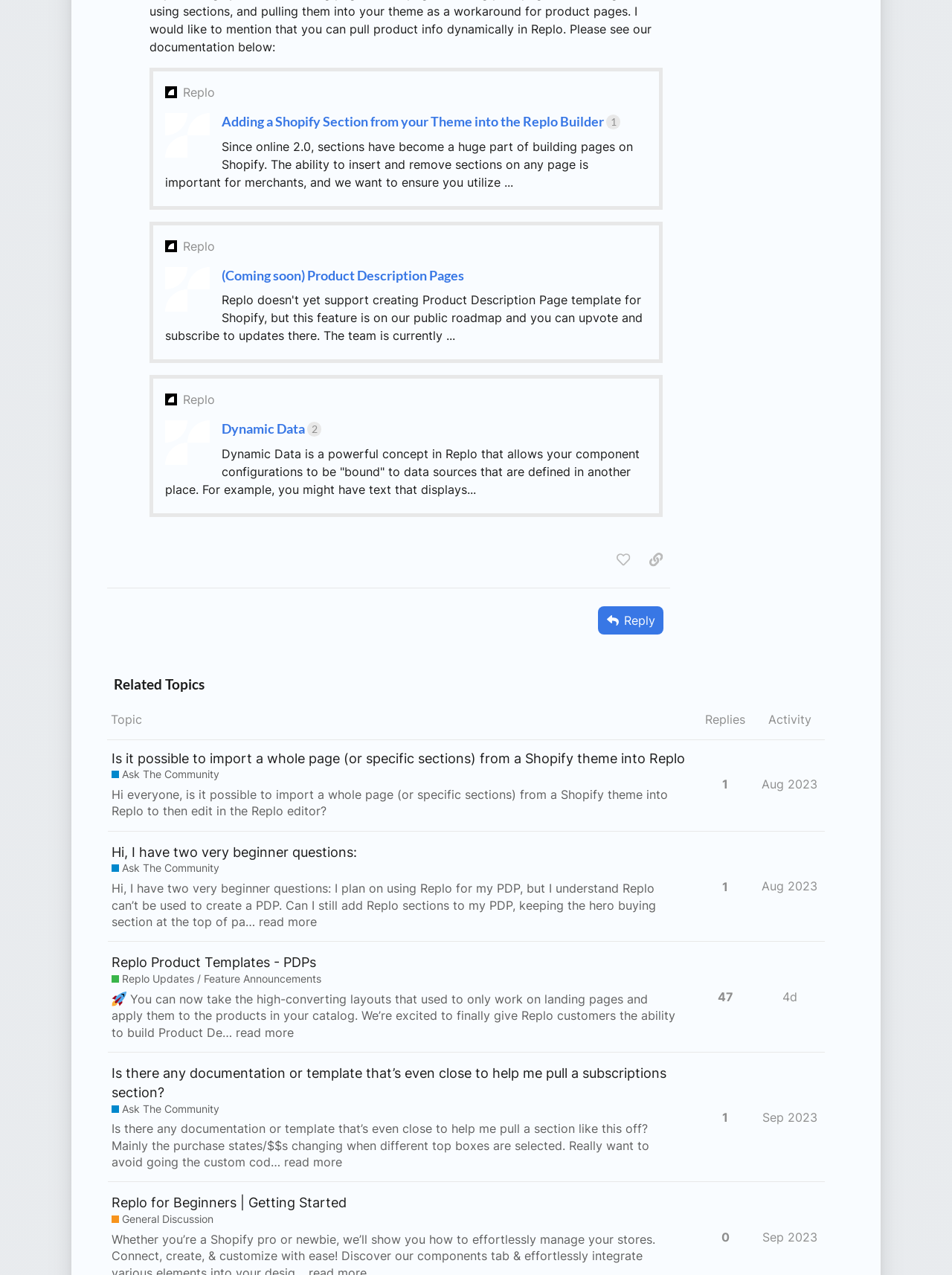From the webpage screenshot, predict the bounding box coordinates (top-left x, top-left y, bottom-right x, bottom-right y) for the UI element described here: Eclipsed Relevance

None